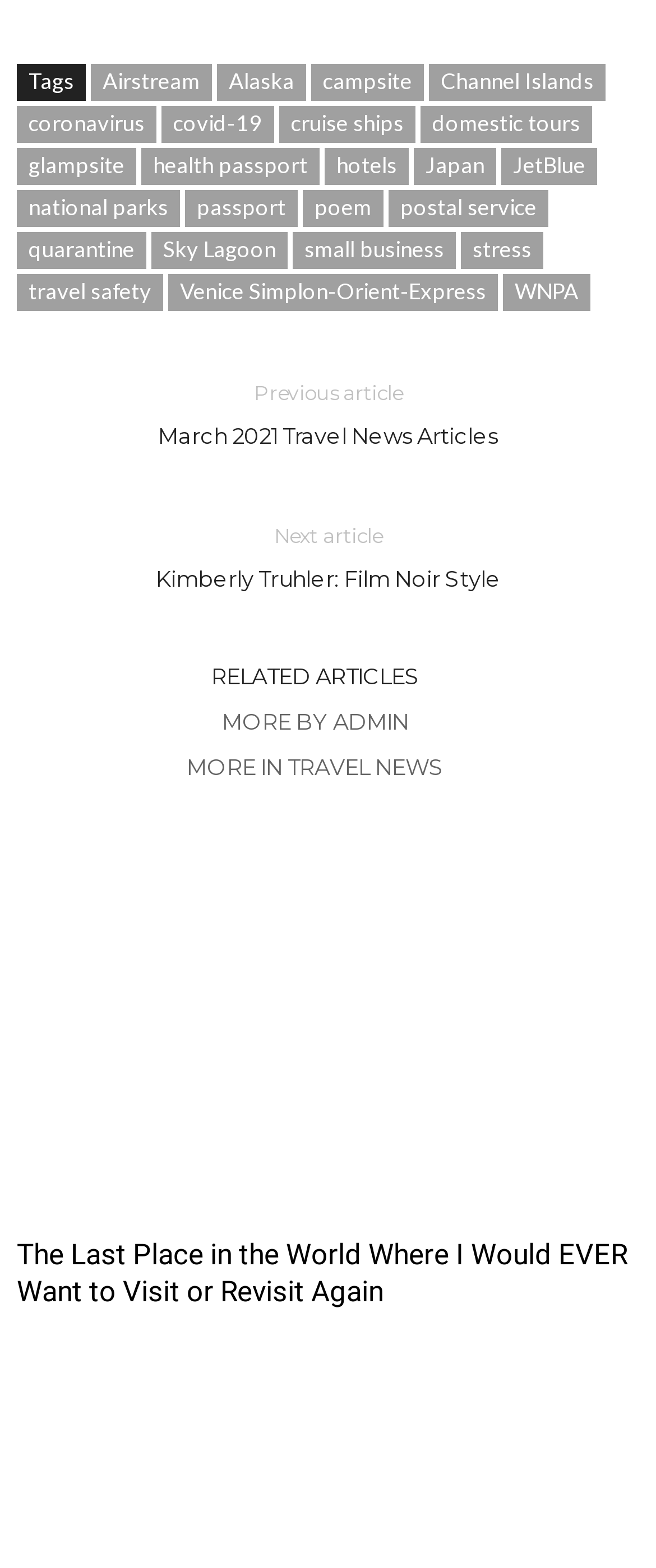Using the information in the image, could you please answer the following question in detail:
How many links are in the footer?

I counted the number of link elements in the footer section of the webpage, which starts with the 'Tags' static text element. There are 24 link elements in total.